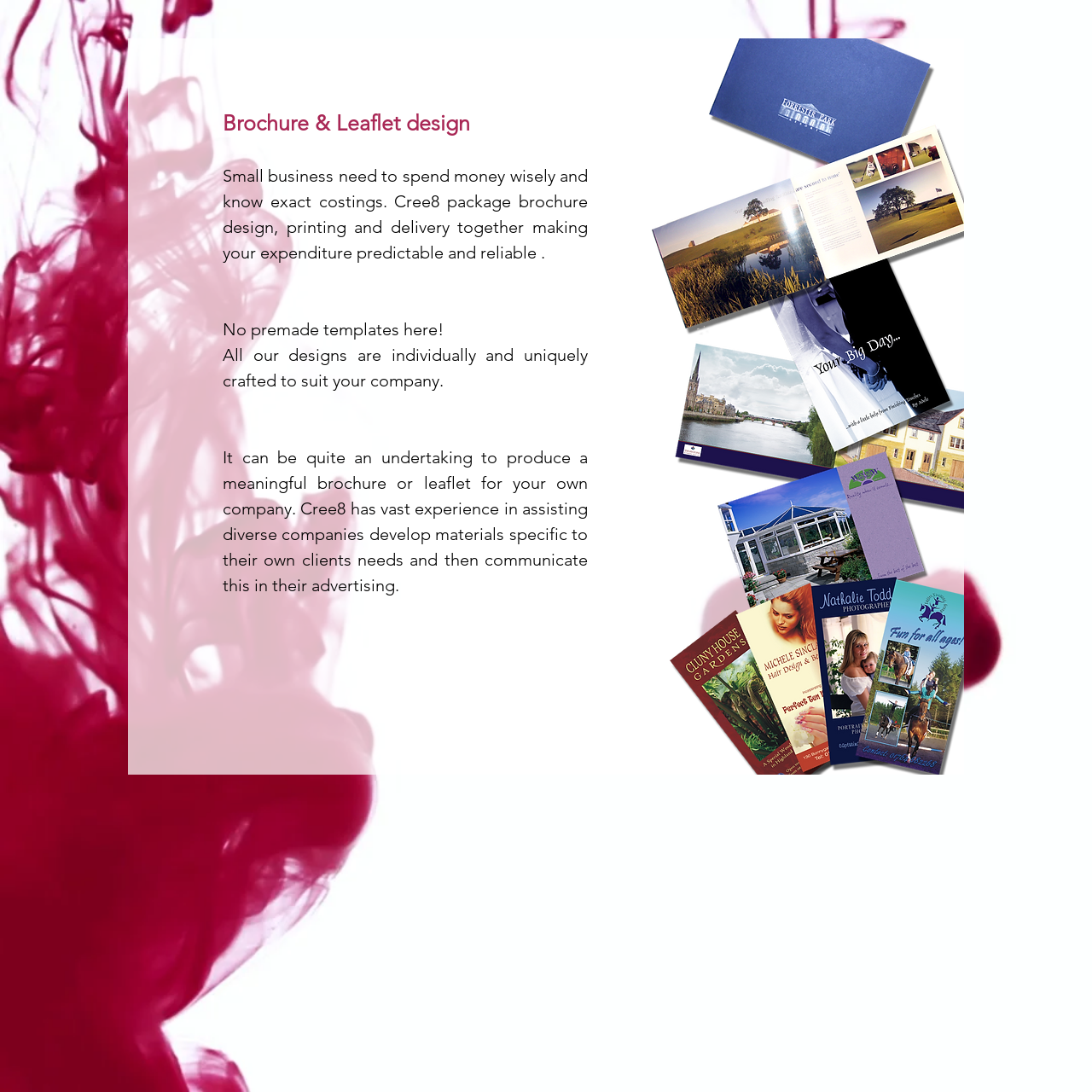What type of design is mentioned on the webpage?
From the screenshot, supply a one-word or short-phrase answer.

Brochure & Leaflet design